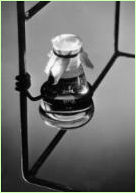Describe all the elements and aspects of the image comprehensively.

The image features a glass laboratory flask, positioned on a reflective surface that captures its shape and details. The flask, commonly used in scientific settings, has a narrow neck and a rounded body. It is adorned with a white cap, giving it a neat appearance, while the surrounding dark frame adds a striking contrast to the glass. The interplay of light and shadow emphasizes the flask's outline and the textures of both the glass and the surface below it, creating a visually intriguing composition. This minimalist presentation highlights the flask as a symbol of experimentation and scientific inquiry.